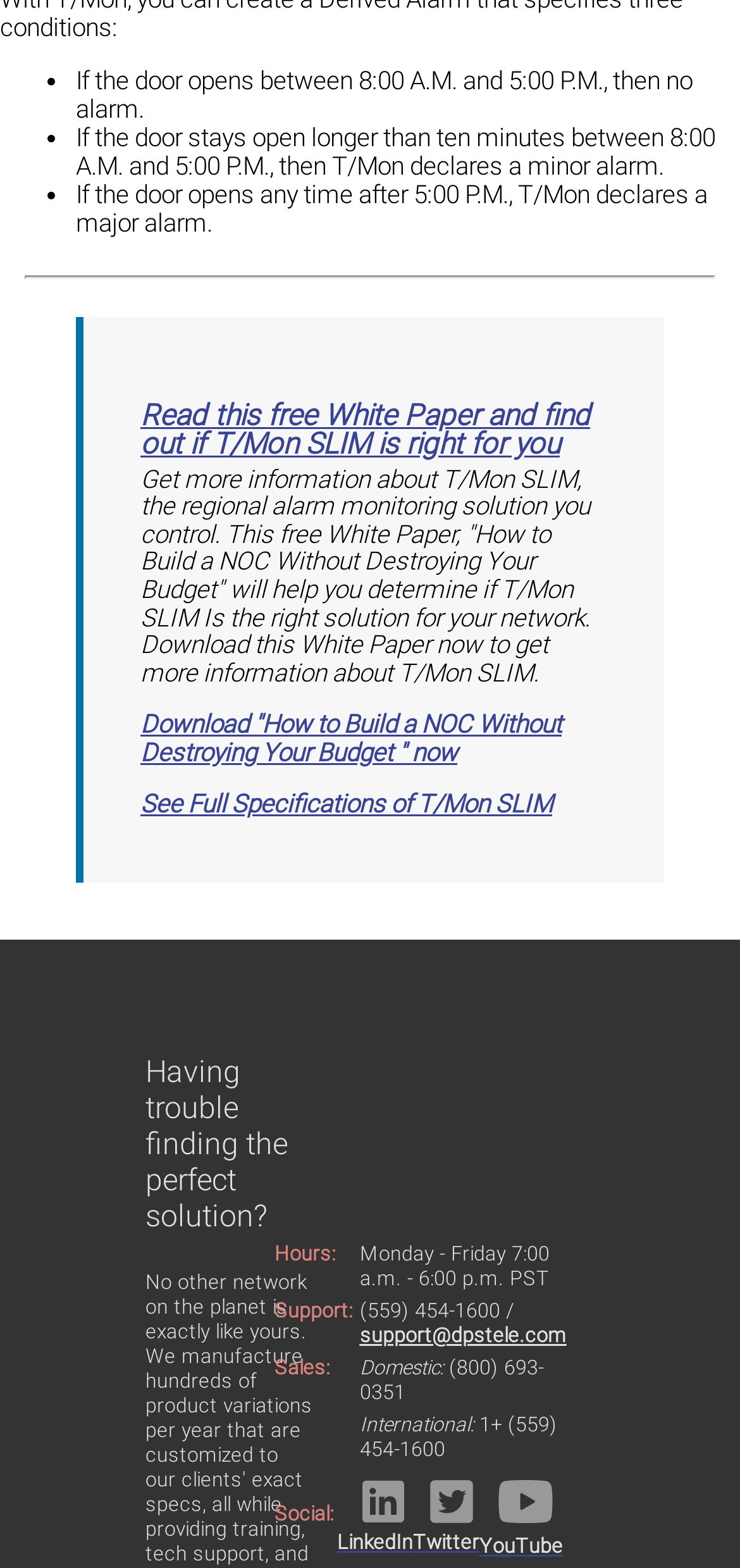Provide a short answer using a single word or phrase for the following question: 
What is the time range for support?

Monday - Friday 7:00 a.m. - 6:00 p.m. PST